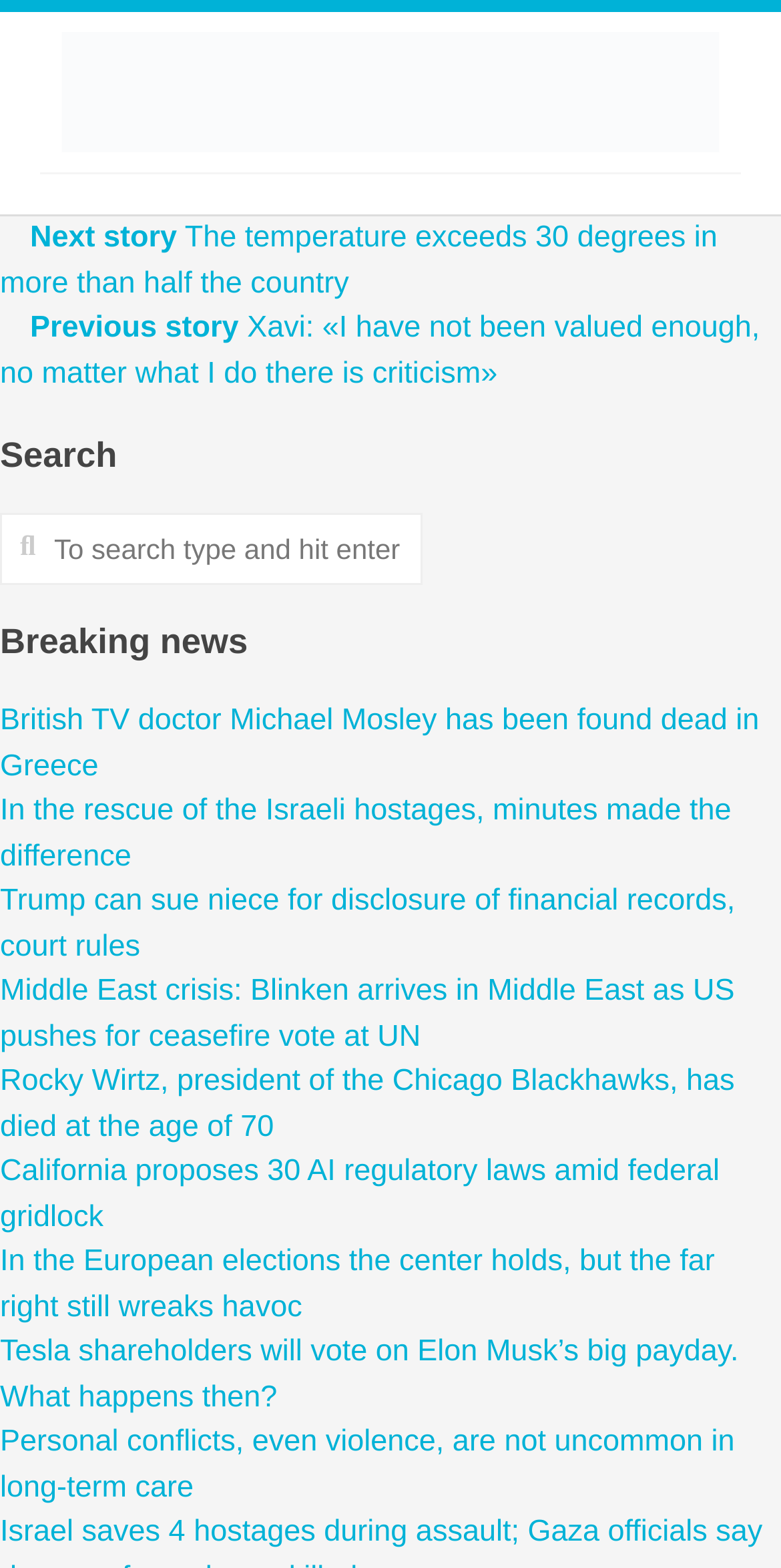Answer this question in one word or a short phrase: Can users navigate to previous or next stories?

Yes